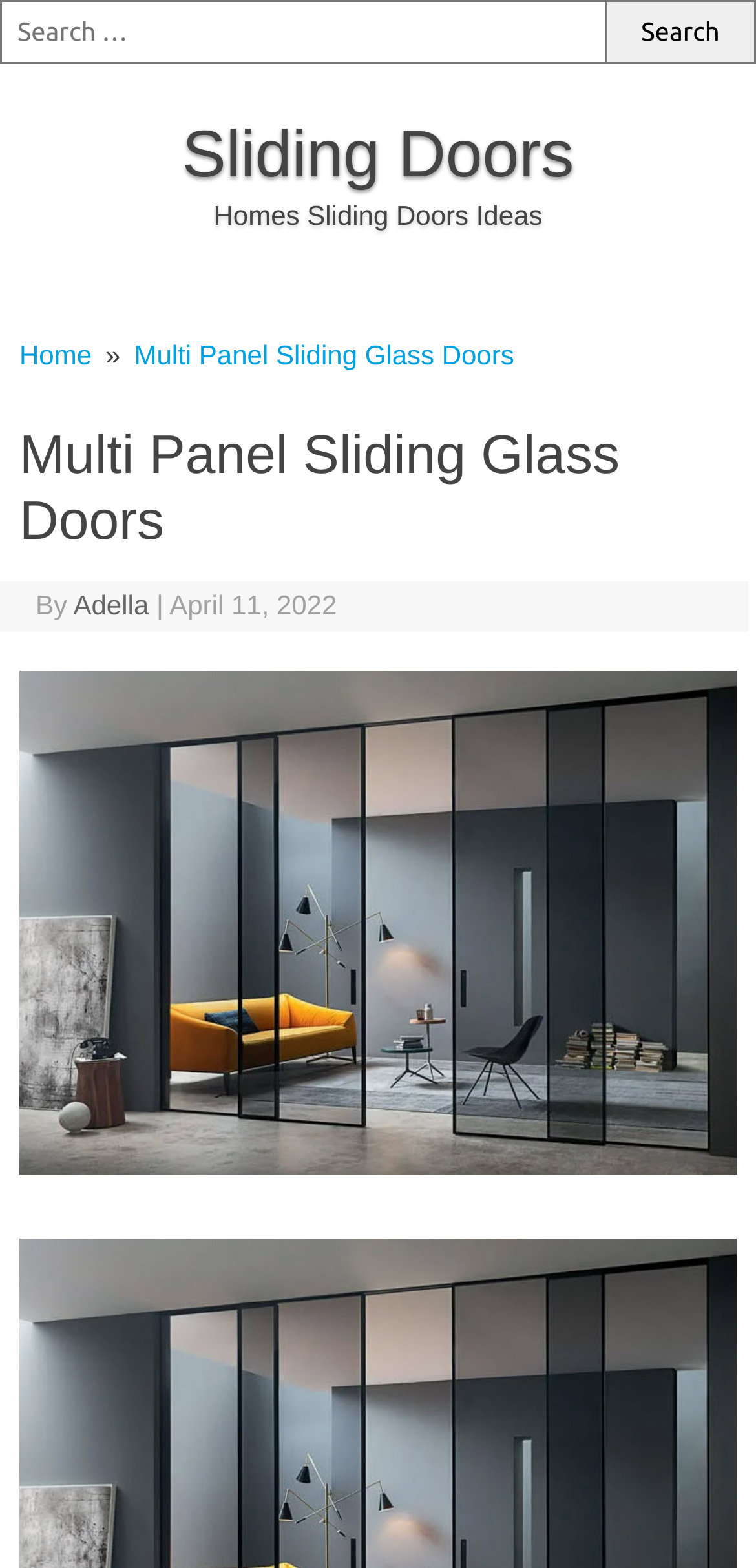Give the bounding box coordinates for the element described as: "Multi Panel Sliding Glass Doors".

[0.177, 0.216, 0.68, 0.236]